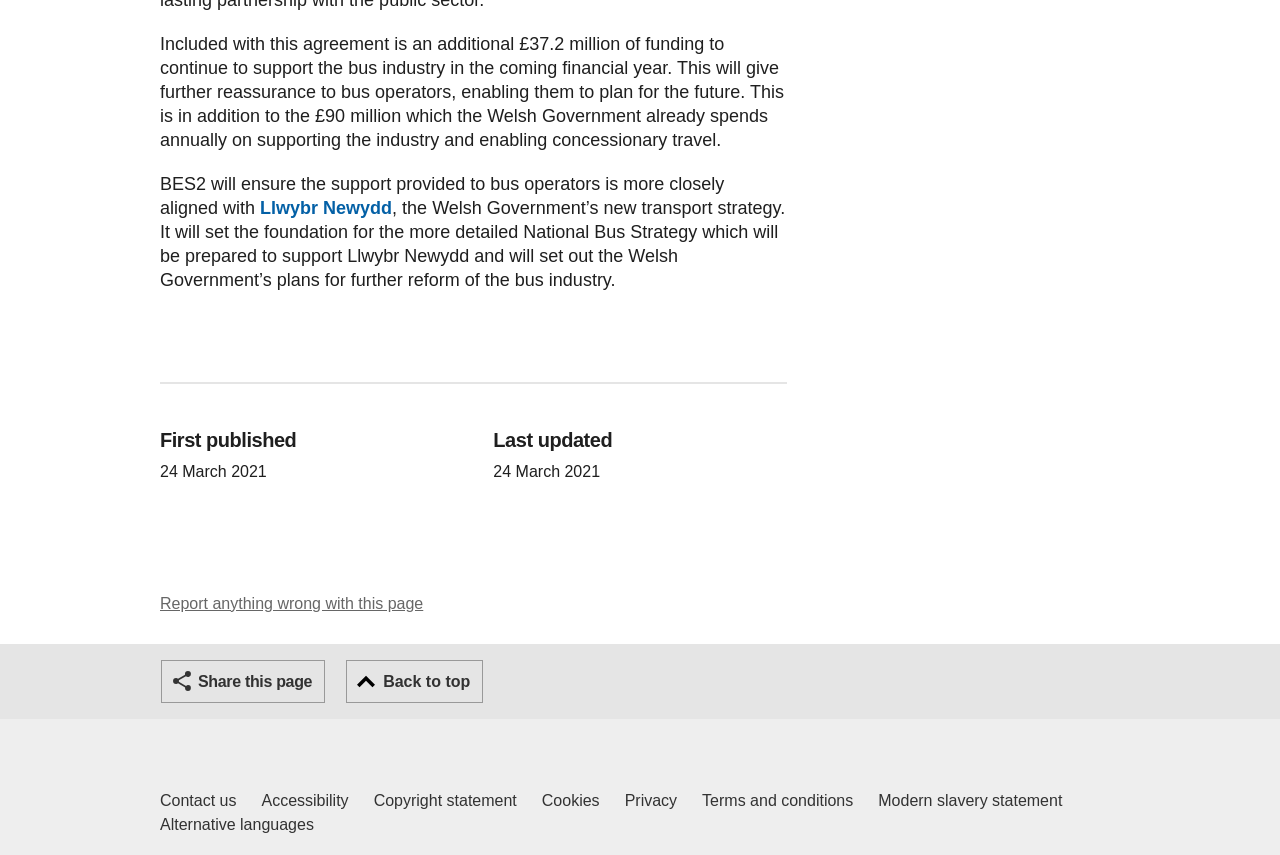Can you provide the bounding box coordinates for the element that should be clicked to implement the instruction: "Go back to top"?

[0.27, 0.772, 0.378, 0.822]